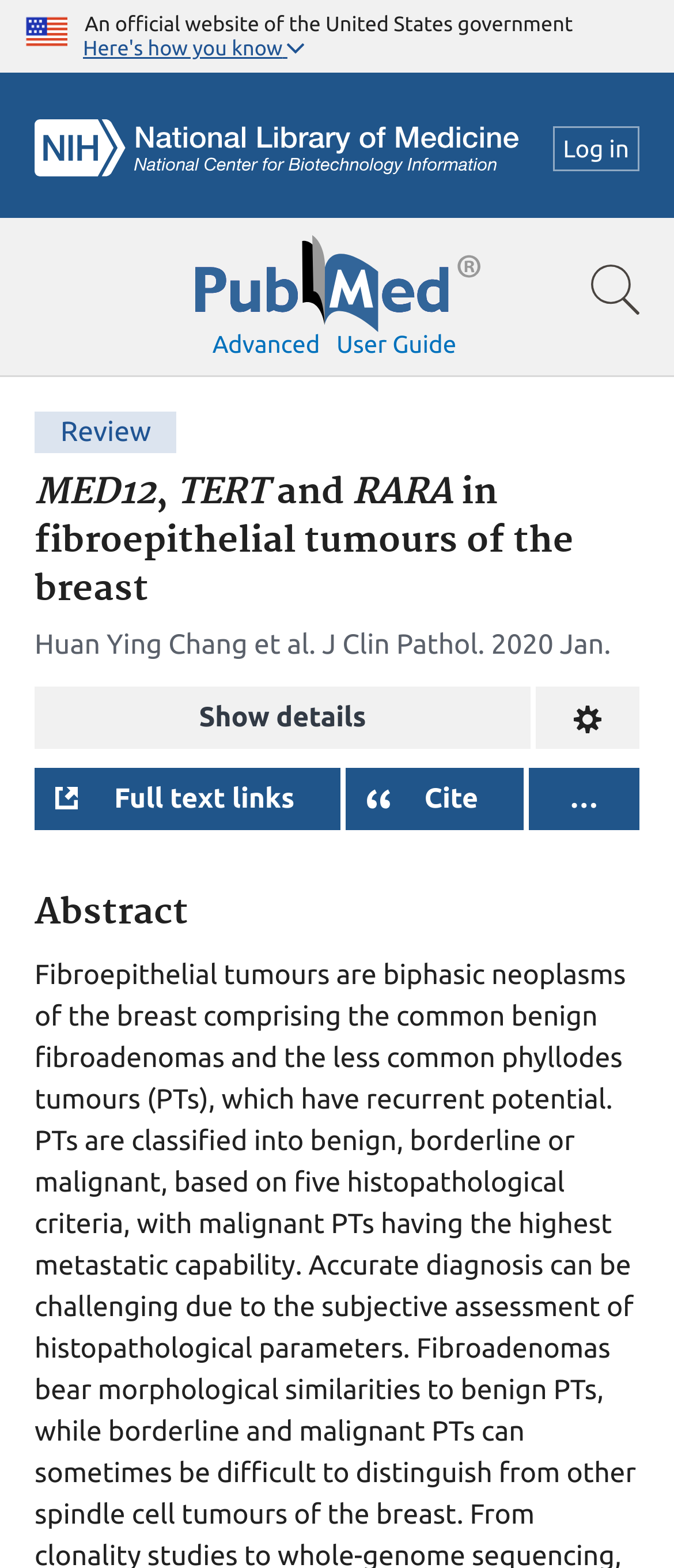What is the purpose of the button 'Show details'?
Using the image provided, answer with just one word or phrase.

To show full article details